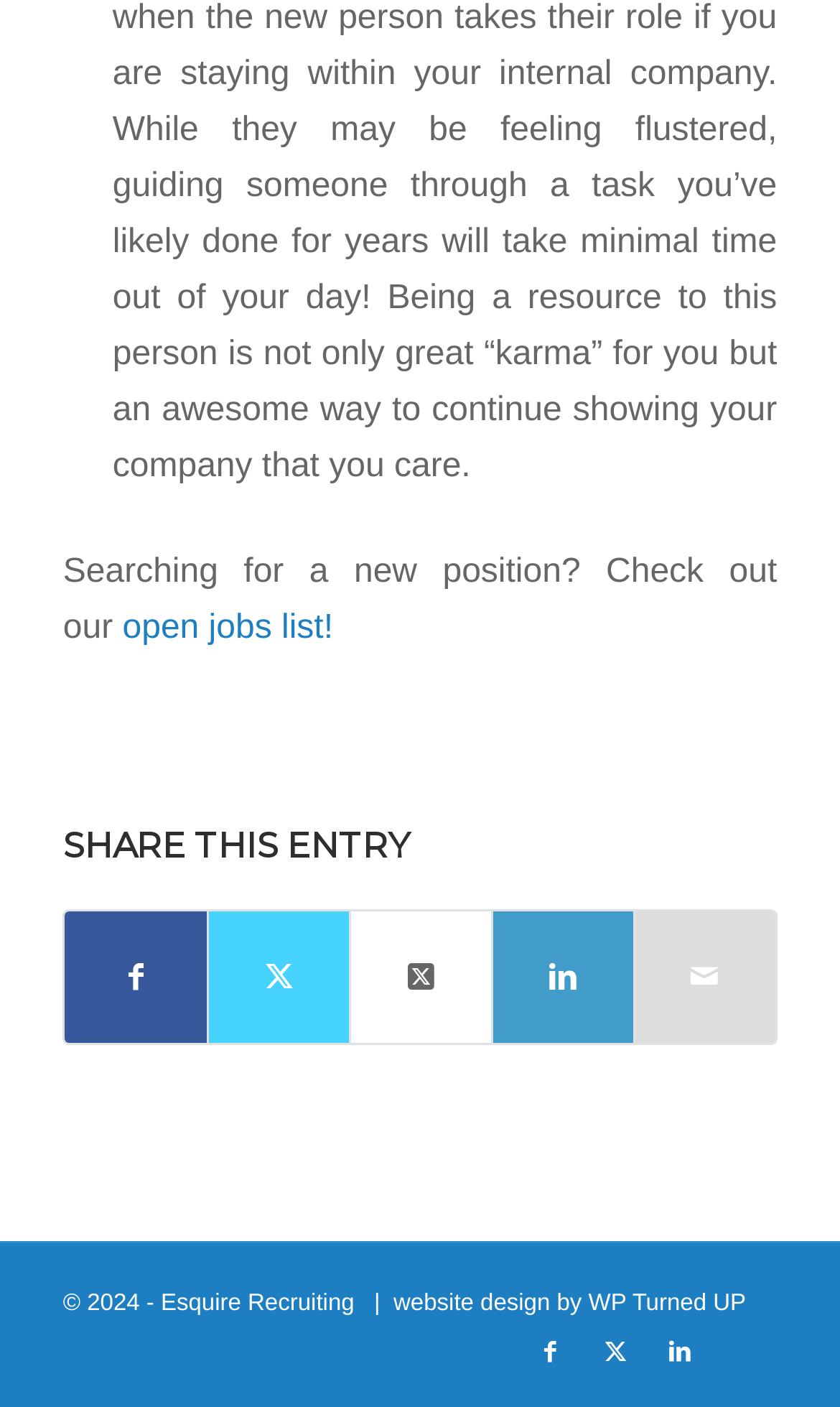Locate the bounding box coordinates of the element's region that should be clicked to carry out the following instruction: "Check out open jobs list!". The coordinates need to be four float numbers between 0 and 1, i.e., [left, top, right, bottom].

[0.146, 0.434, 0.397, 0.46]